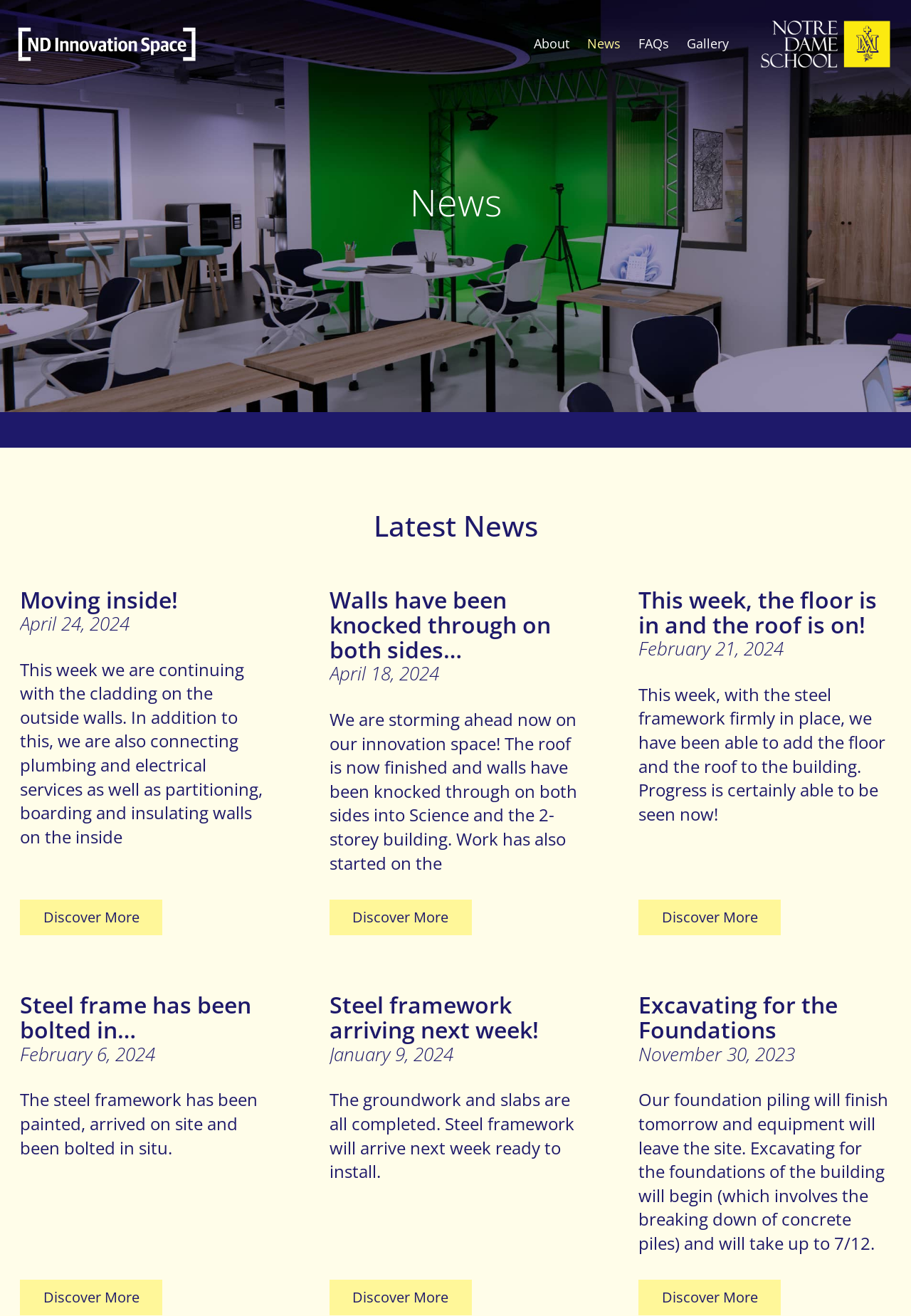How many articles are displayed on the webpage?
Relying on the image, give a concise answer in one word or a brief phrase.

5